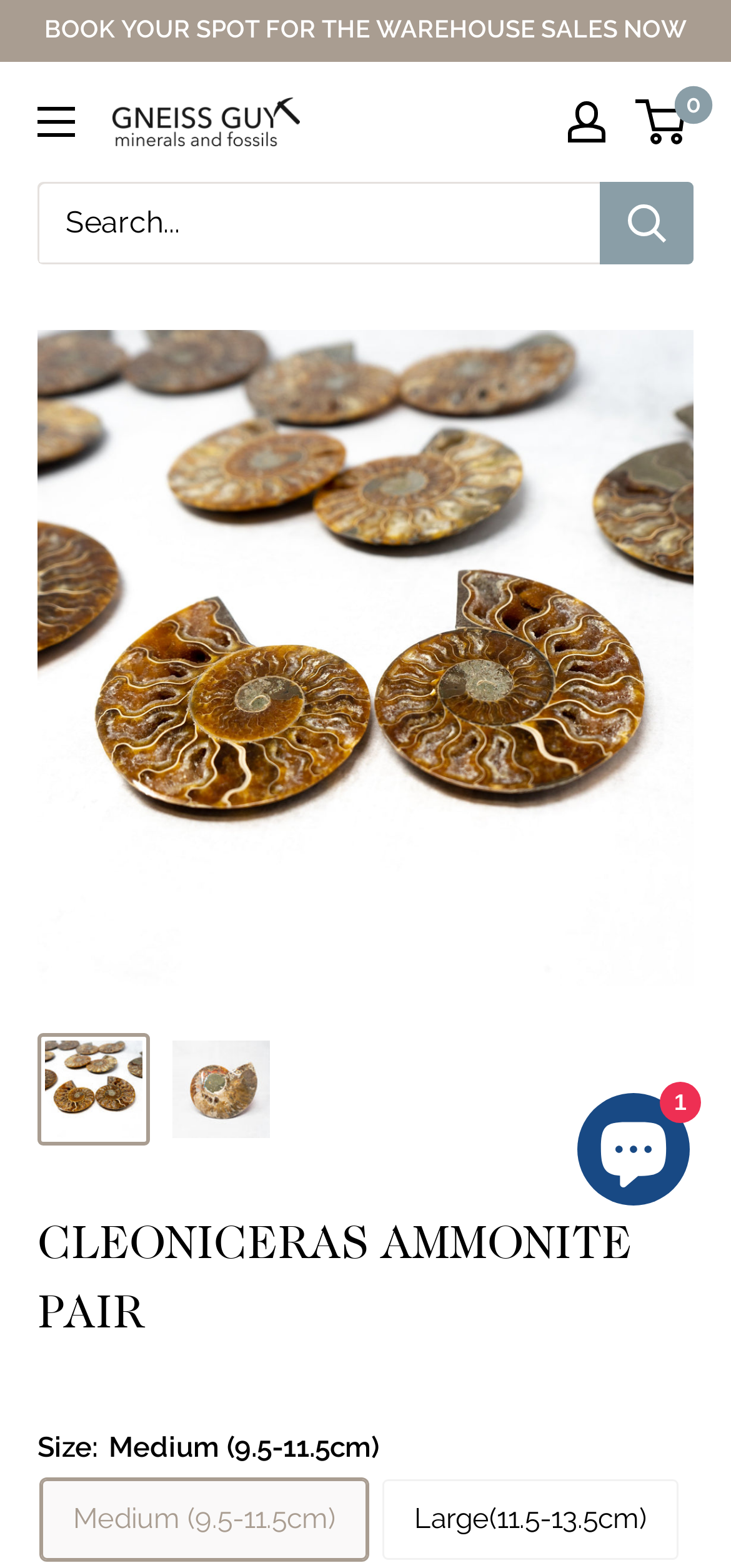How many images of the ammonite pair are displayed on the webpage?
We need a detailed and meticulous answer to the question.

The webpage displays three images of the ammonite pair: one large image and two smaller images, all of which are described as 'CLEONICERAS AMMONITE PAIR'.